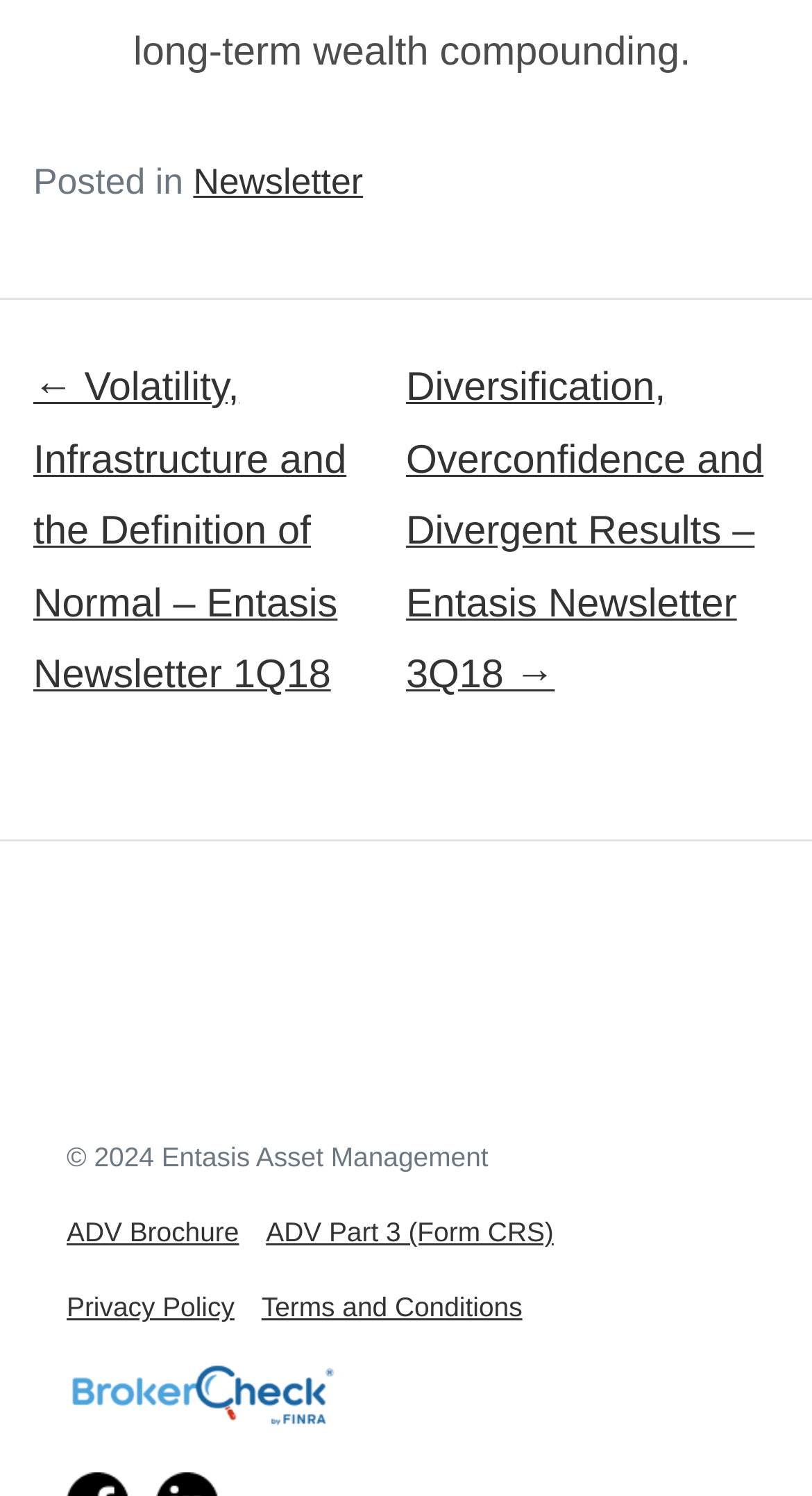Provide the bounding box coordinates of the HTML element described by the text: "MORE FROM AUTHOR". The coordinates should be in the format [left, top, right, bottom] with values between 0 and 1.

None